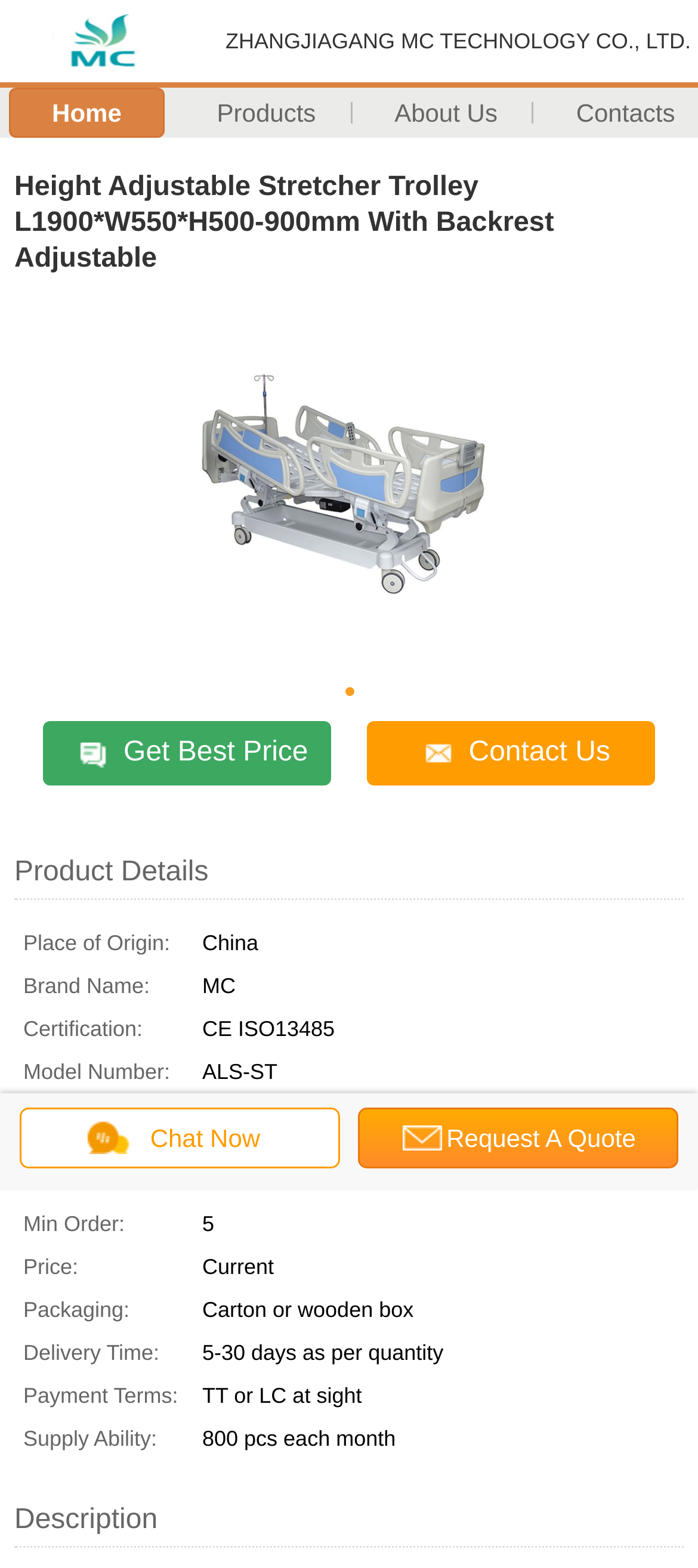Using the information from the screenshot, answer the following question thoroughly:
What is the delivery time?

The delivery time can be found in the payment and shipping terms table, where it is listed as 'Delivery Time:' with the value '5-30 days as per quantity'.